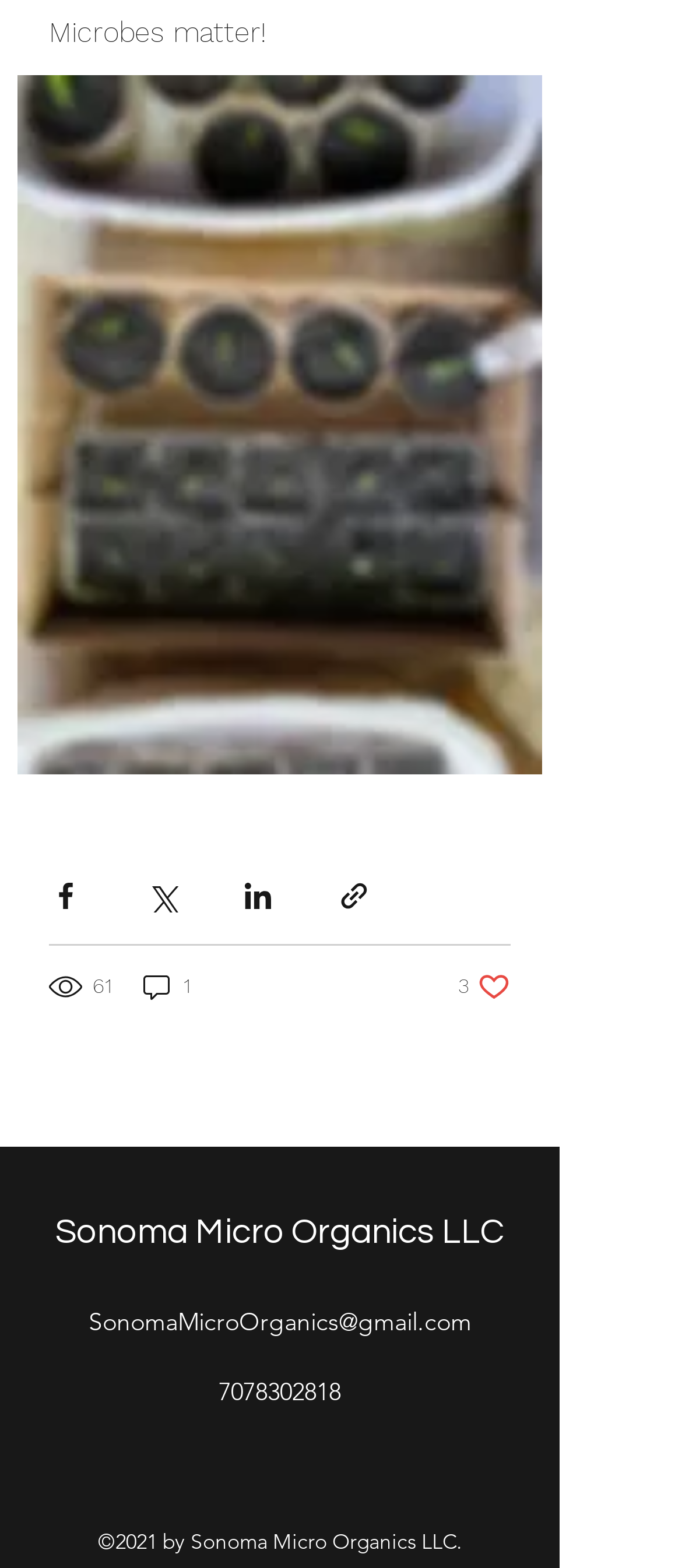Pinpoint the bounding box coordinates of the clickable area needed to execute the instruction: "Like the post". The coordinates should be specified as four float numbers between 0 and 1, i.e., [left, top, right, bottom].

[0.672, 0.618, 0.749, 0.639]